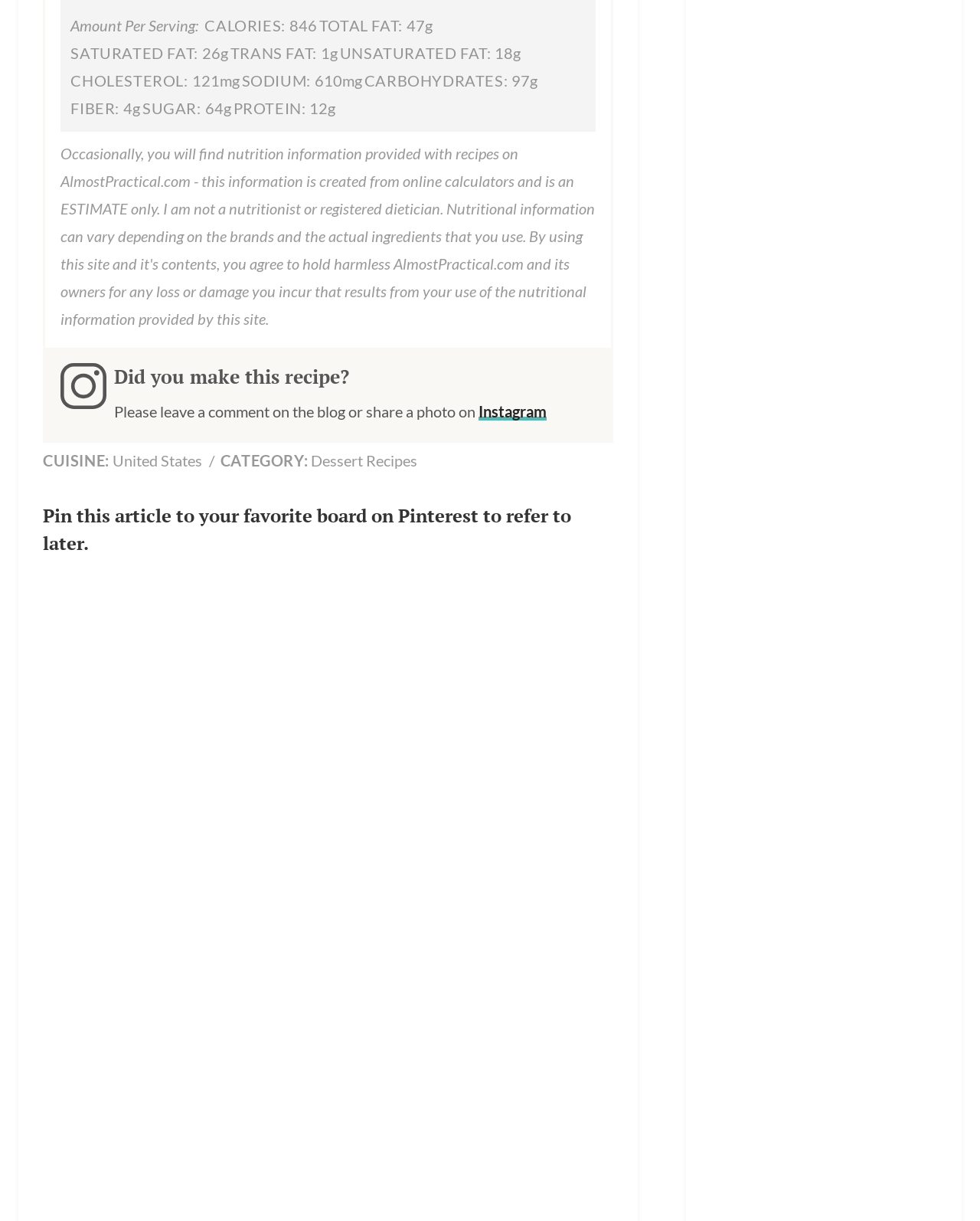Extract the bounding box coordinates of the UI element described by: "Category Index". The coordinates should include four float numbers ranging from 0 to 1, e.g., [left, top, right, bottom].

[0.629, 0.716, 0.721, 0.73]